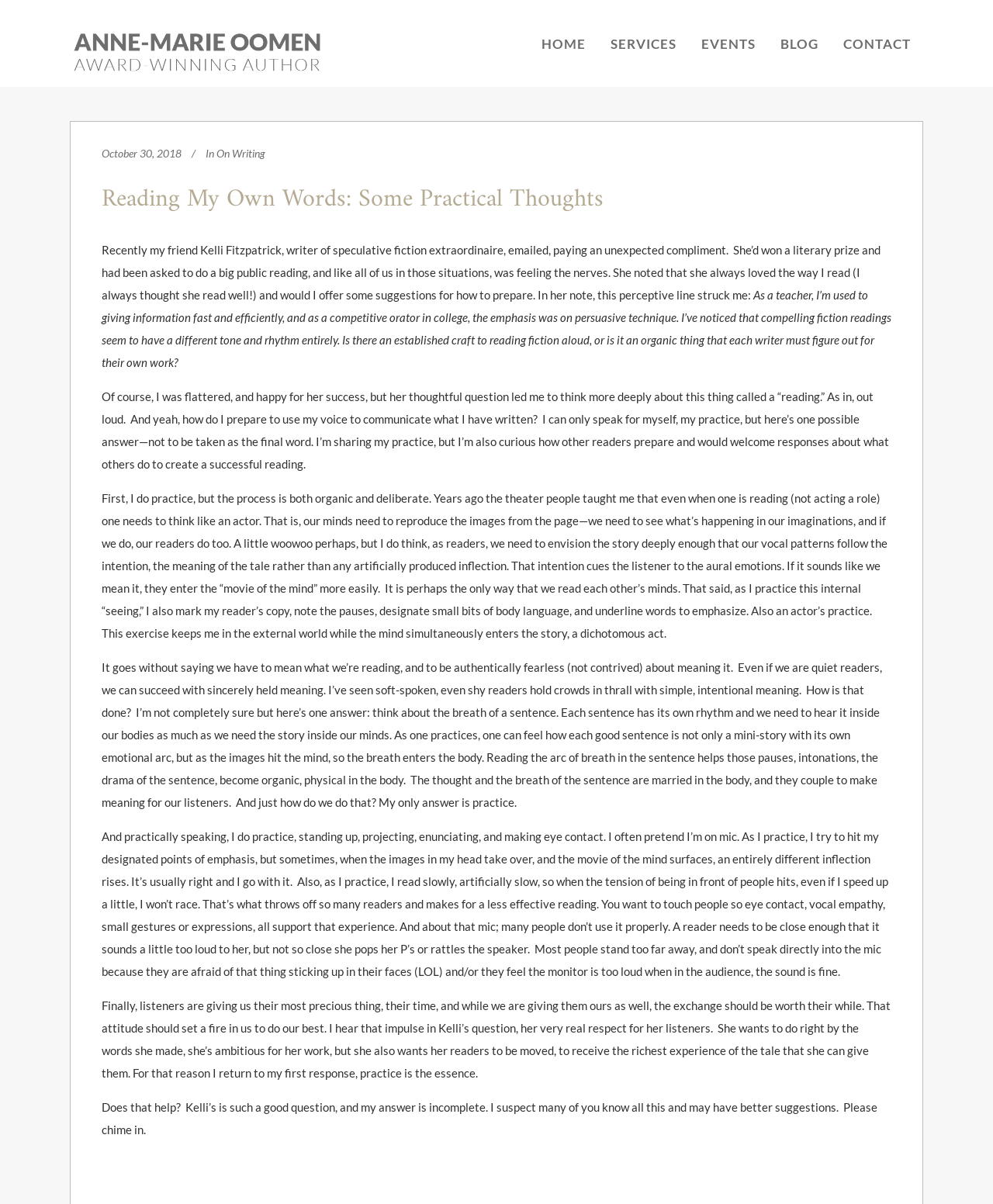Please determine the bounding box coordinates for the element with the description: "EVENTS".

[0.694, 0.0, 0.773, 0.072]